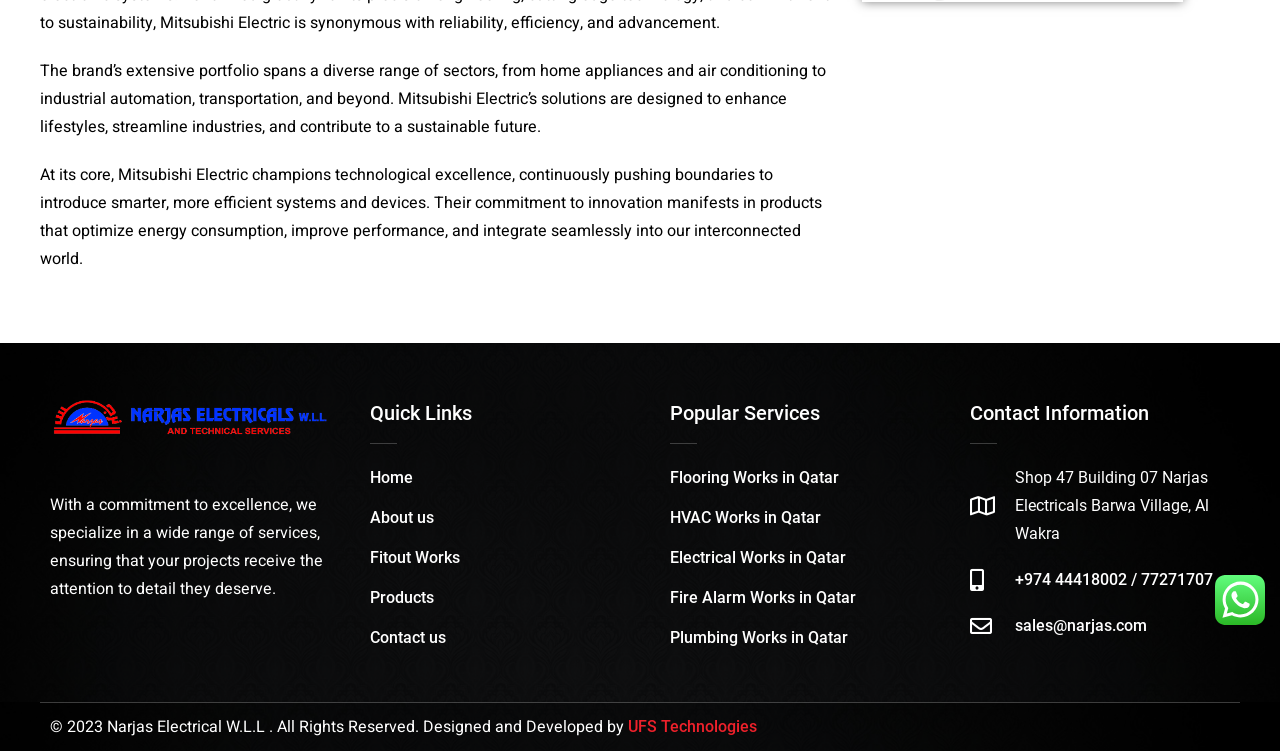Bounding box coordinates are specified in the format (top-left x, top-left y, bottom-right x, bottom-right y). All values are floating point numbers bounded between 0 and 1. Please provide the bounding box coordinate of the region this sentence describes: Contact us

[0.289, 0.831, 0.5, 0.868]